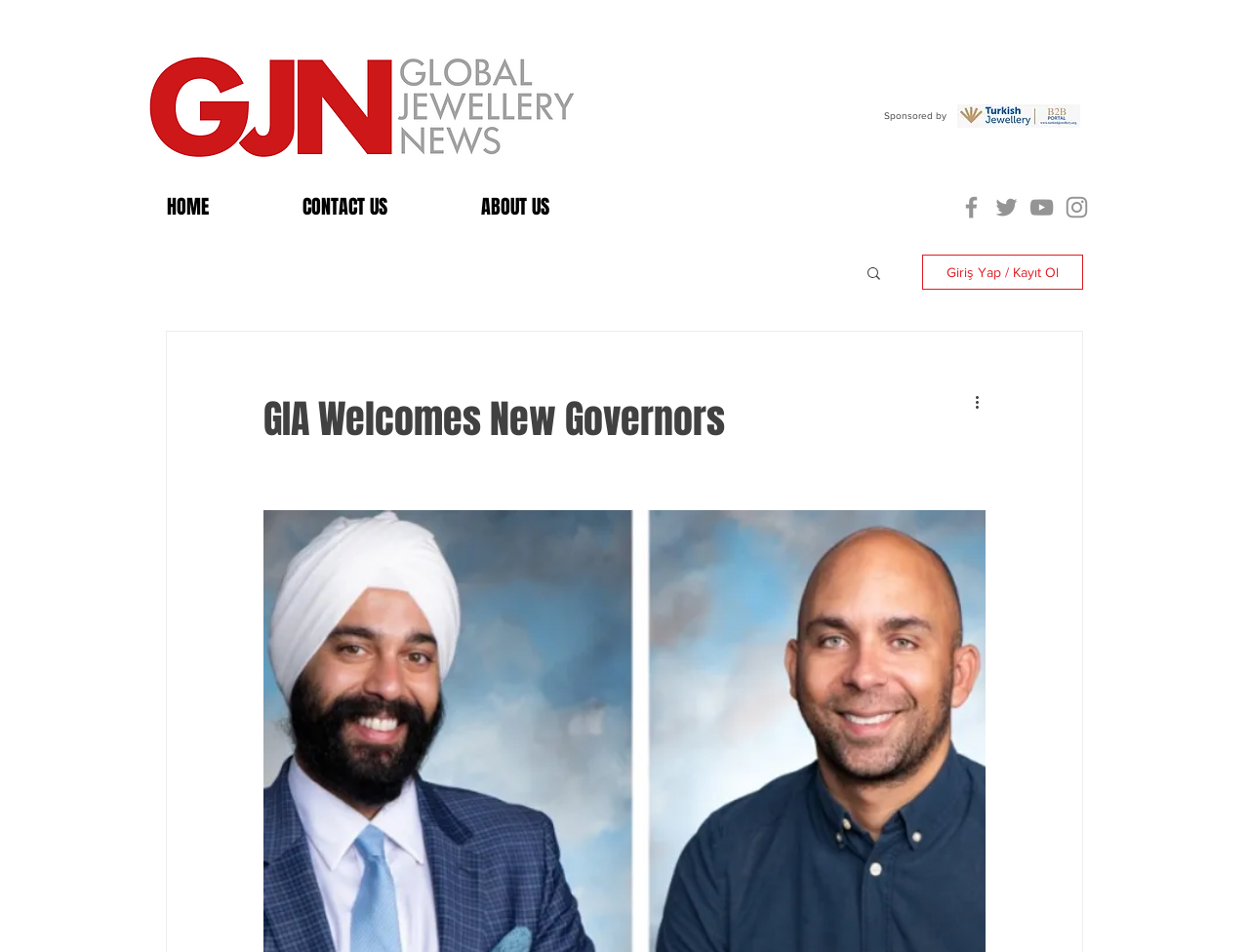Can you pinpoint the bounding box coordinates for the clickable element required for this instruction: "Click the search button"? The coordinates should be four float numbers between 0 and 1, i.e., [left, top, right, bottom].

[0.692, 0.278, 0.707, 0.299]